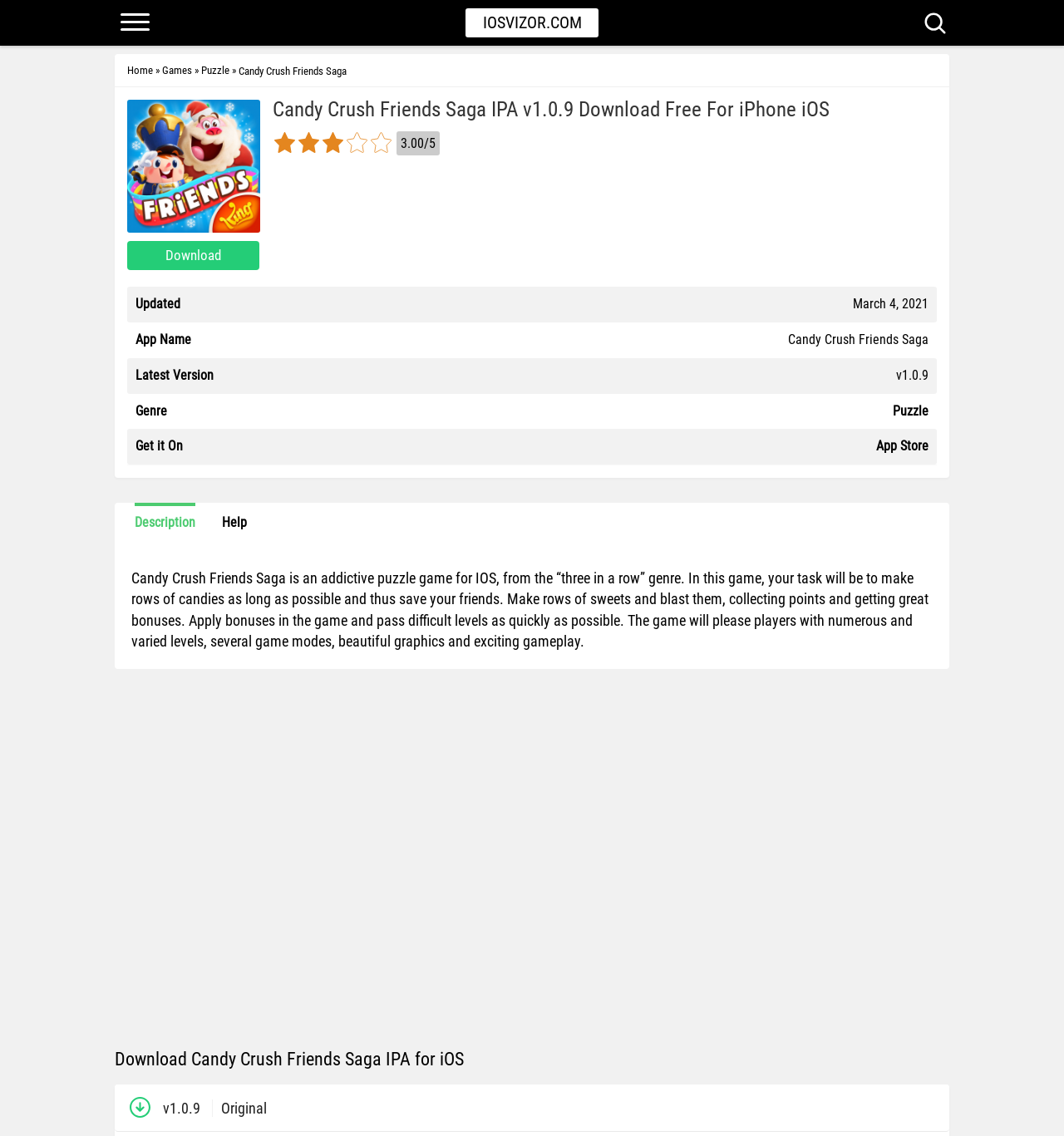Illustrate the webpage's structure and main components comprehensively.

This webpage is about downloading Candy Crush Friends Saga, a puzzle game for iOS devices. At the top, there is a navigation menu with links to "Home", "Games", and "Puzzle" categories. Below the menu, there is a heading that reads "Candy Crush Friends Saga IPA v1.0.9 Download Free For iPhone iOS". 

To the left of the heading, there is an image of the game, and to the right, there are five star rating images with a rating of 3.00/5 displayed next to them. Below the heading, there is a "Download" link and a table with information about the game, including the updated date, app name, latest version, genre, and where to get it. 

Further down the page, there is a description of the game, which explains that it is an addictive puzzle game where players need to make rows of candies to save their friends. The game has numerous levels, several game modes, beautiful graphics, and exciting gameplay.

On the right side of the page, there are two advertisements, one in the middle and one at the bottom. At the very bottom of the page, there is a section with links to "Description" and "Help" and a static text that reads "Download Candy Crush Friends Saga IPA for iOS" with the version number "v1.0.9" and the word "Original" next to it.